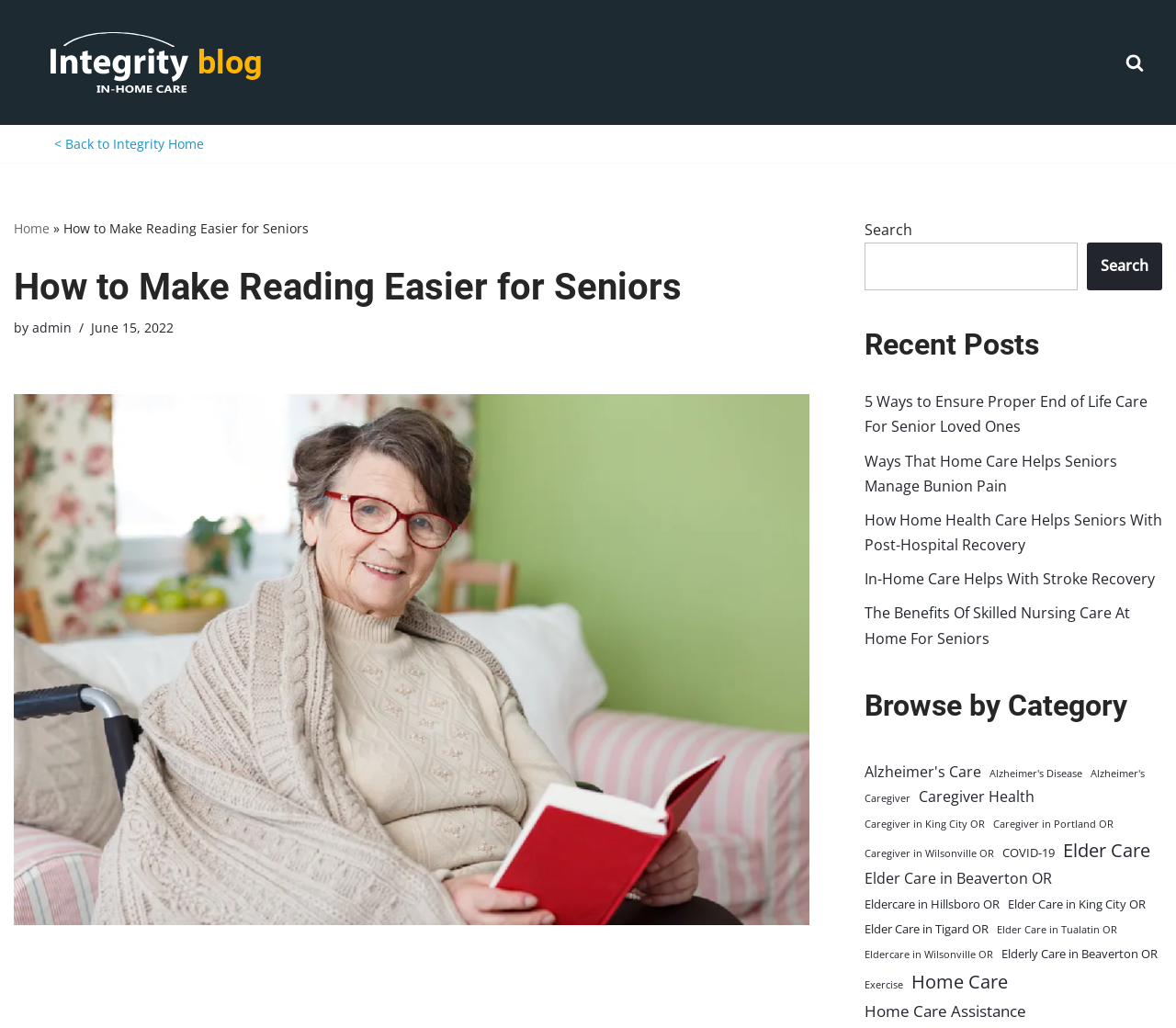Determine the bounding box coordinates of the element that should be clicked to execute the following command: "Browse by category 'Alzheimer's Care'".

[0.735, 0.739, 0.834, 0.763]